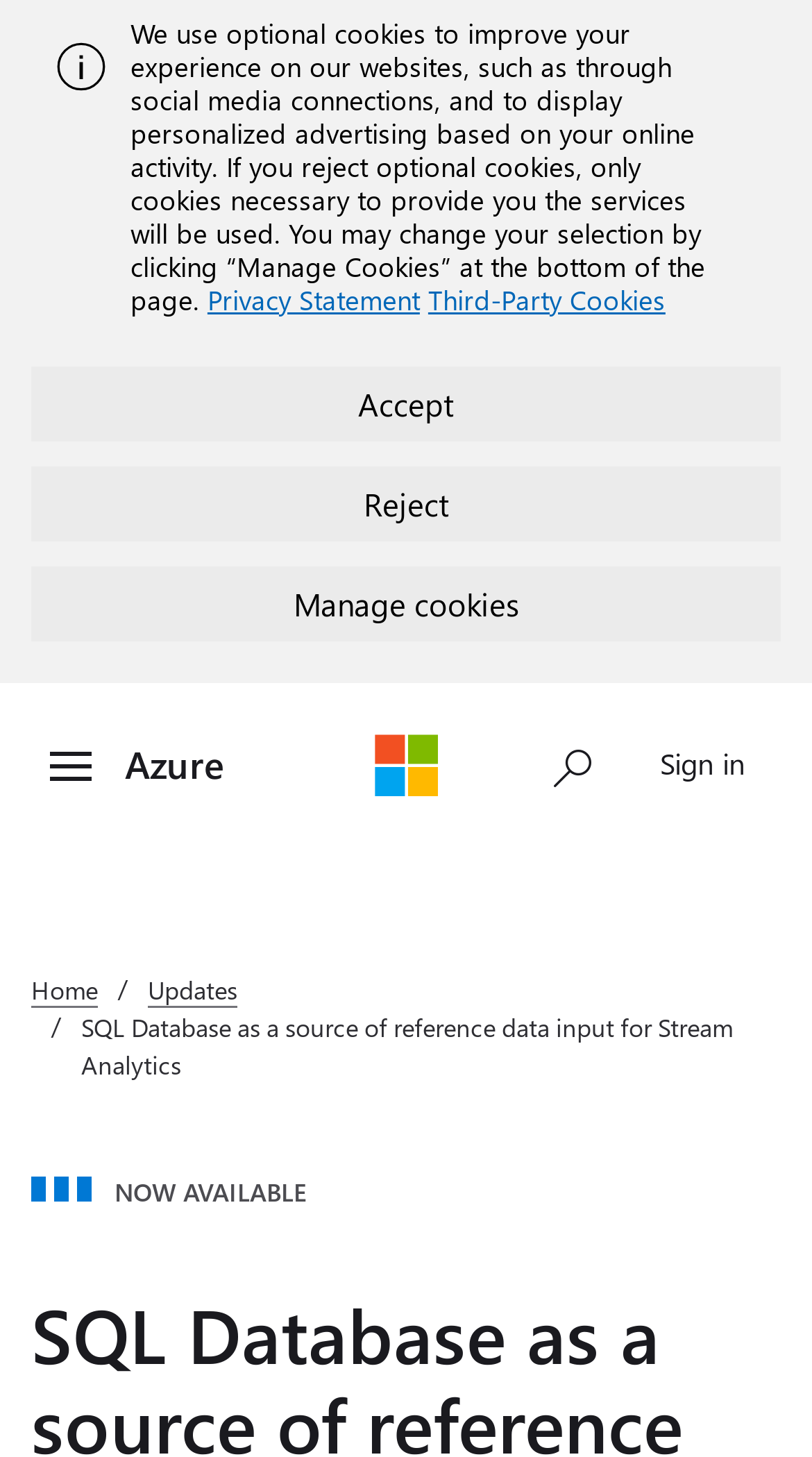Based on the image, give a detailed response to the question: What is the purpose of the 'Manage cookies' button?

I inferred the purpose of the 'Manage cookies' button by looking at its context. It is located near the text about cookies and privacy, suggesting that it allows users to manage their cookie preferences.